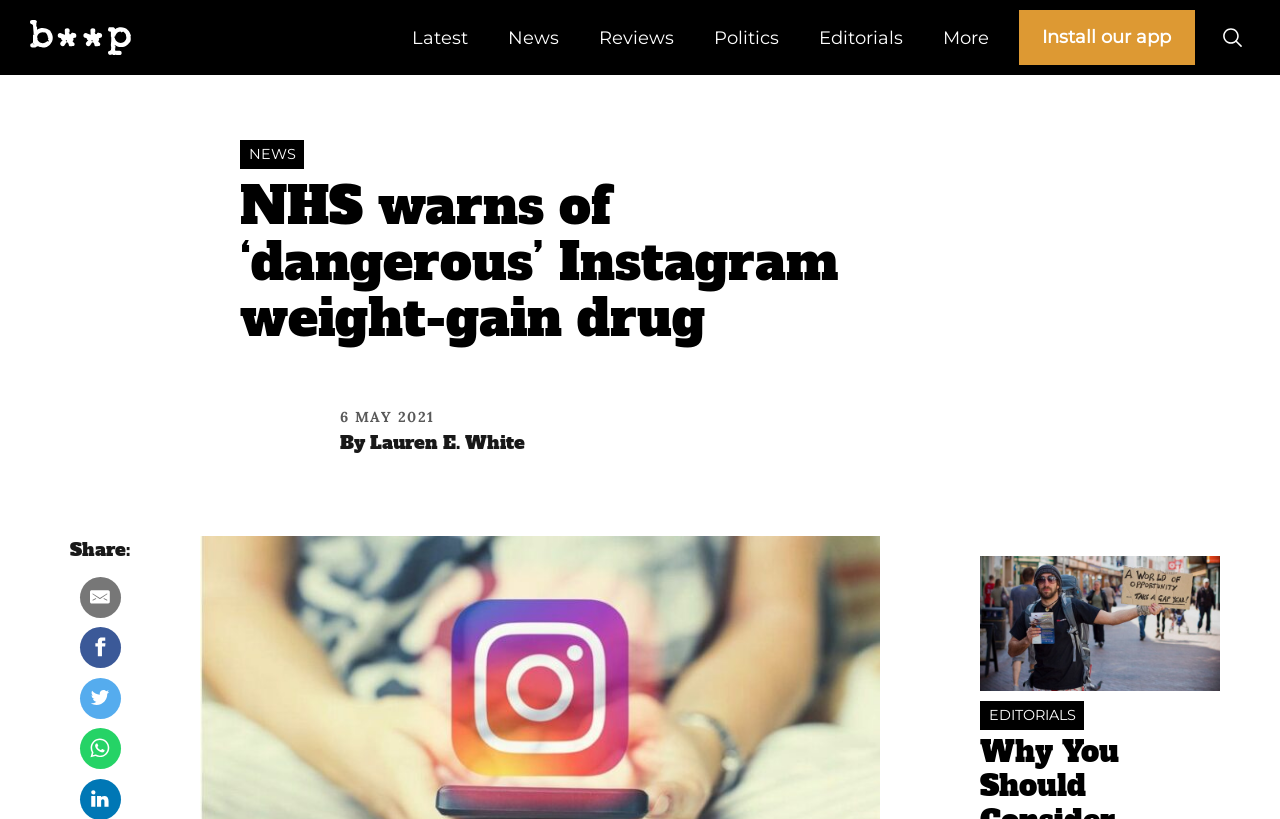What is the text on the search button?
Using the image as a reference, give a one-word or short phrase answer.

Search